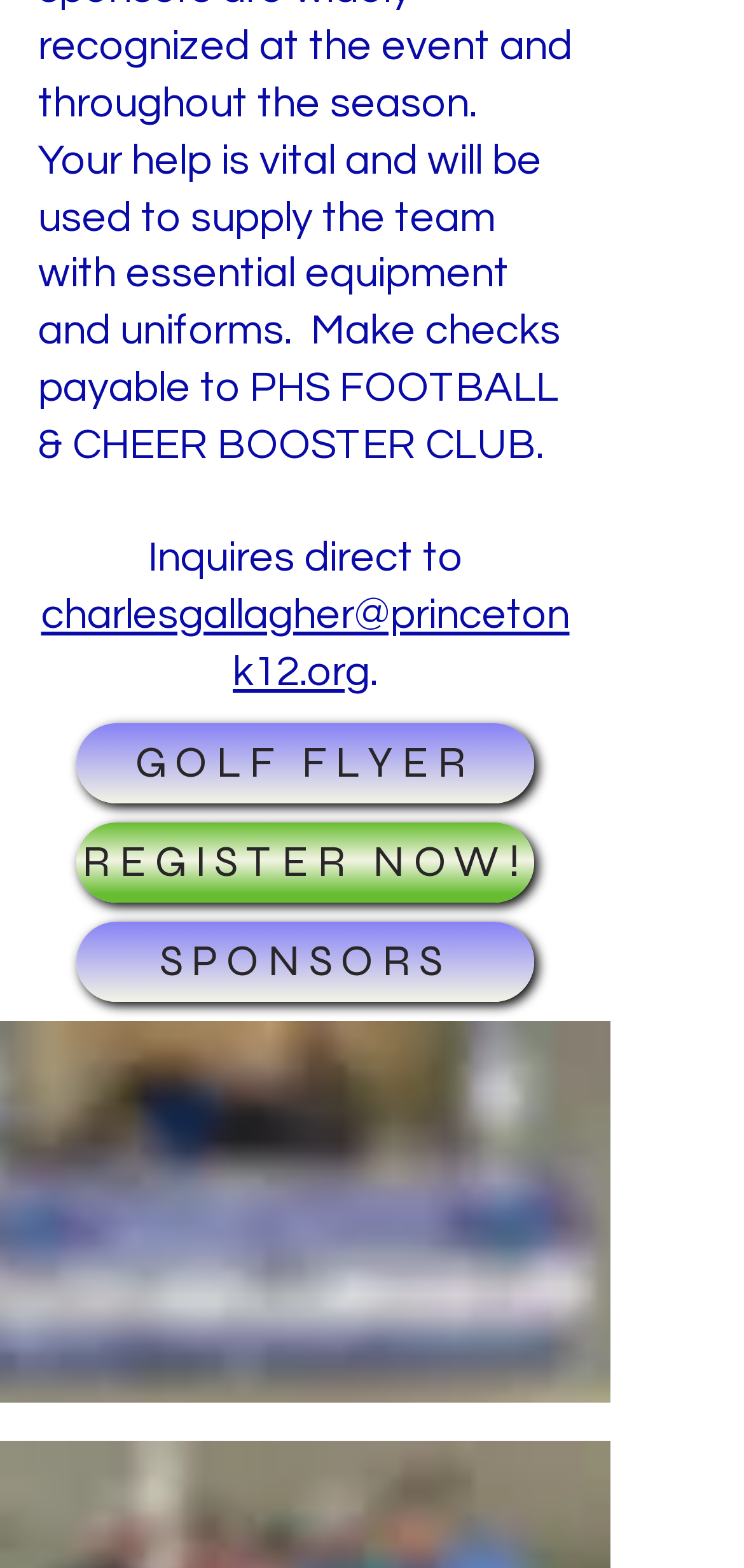Can you find the bounding box coordinates for the UI element given this description: "charlesgallagher@princetonk12.org"? Provide the coordinates as four float numbers between 0 and 1: [left, top, right, bottom].

[0.055, 0.379, 0.765, 0.443]